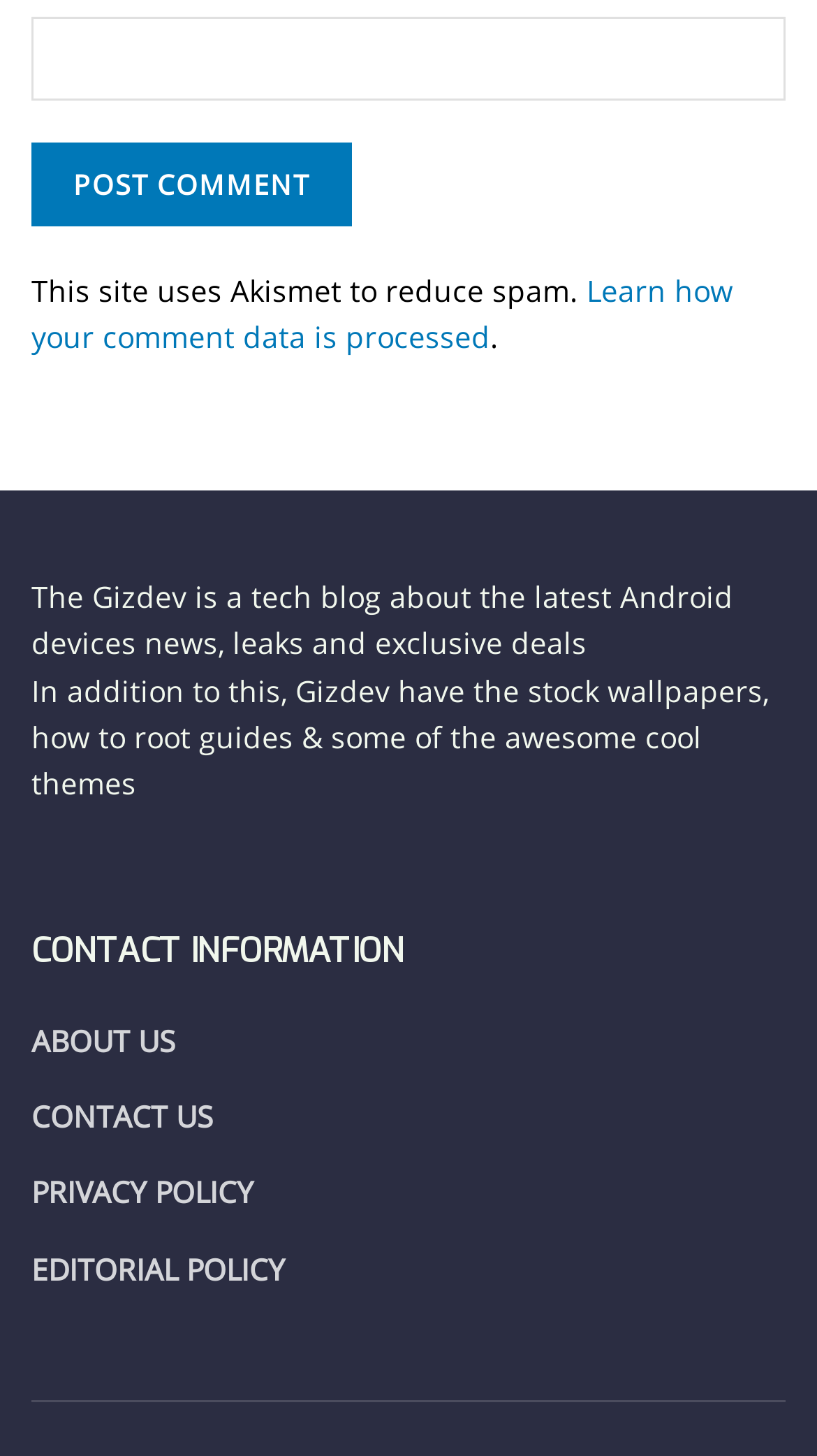What is the purpose of this website?
Refer to the screenshot and answer in one word or phrase.

Tech blog